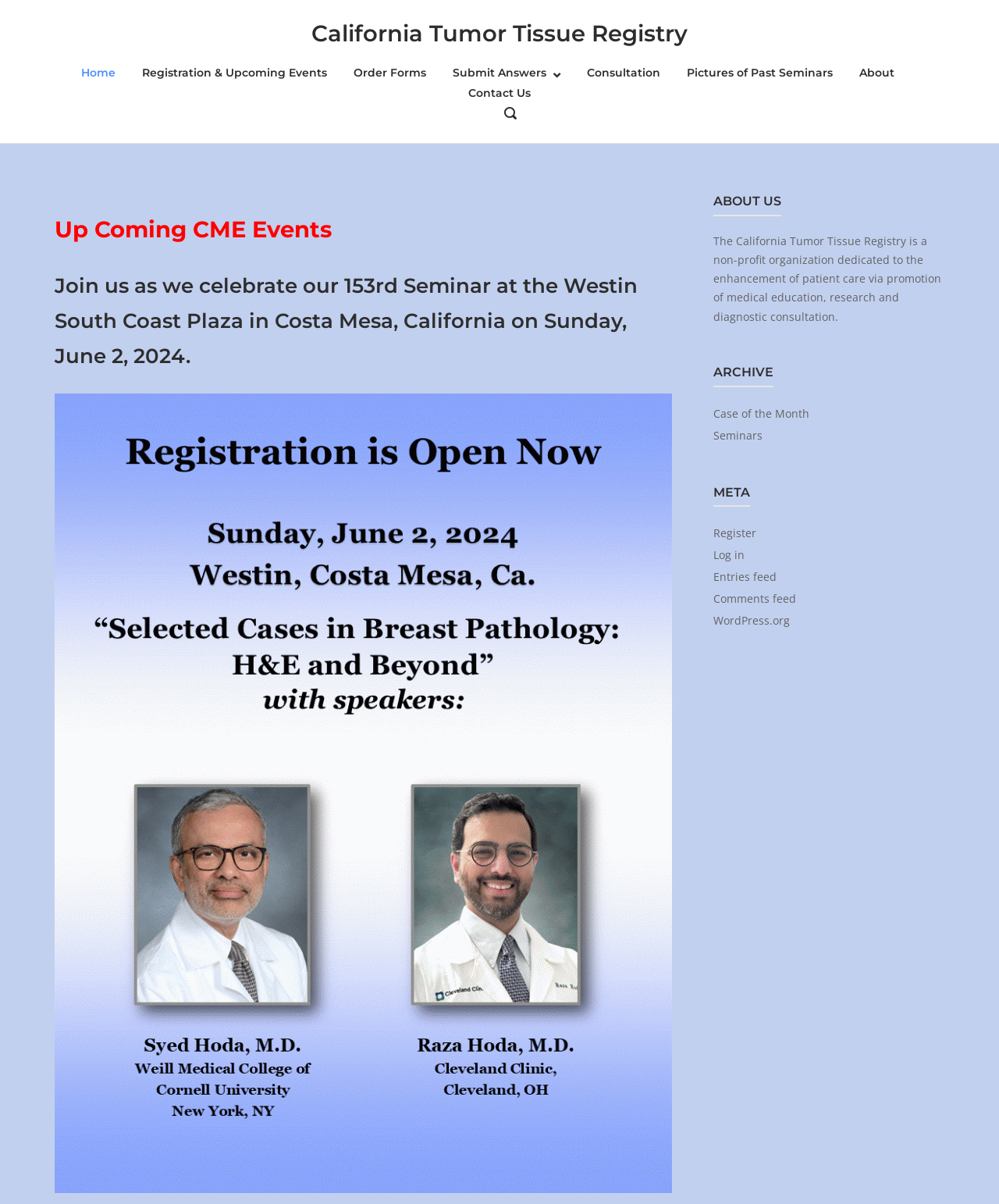What is the name of the organization?
Look at the webpage screenshot and answer the question with a detailed explanation.

The name of the organization can be found in the heading element at the top of the page, which reads 'California Tumor Tissue Registry'. This is also the title of the webpage, indicating that it is the main organization being represented.